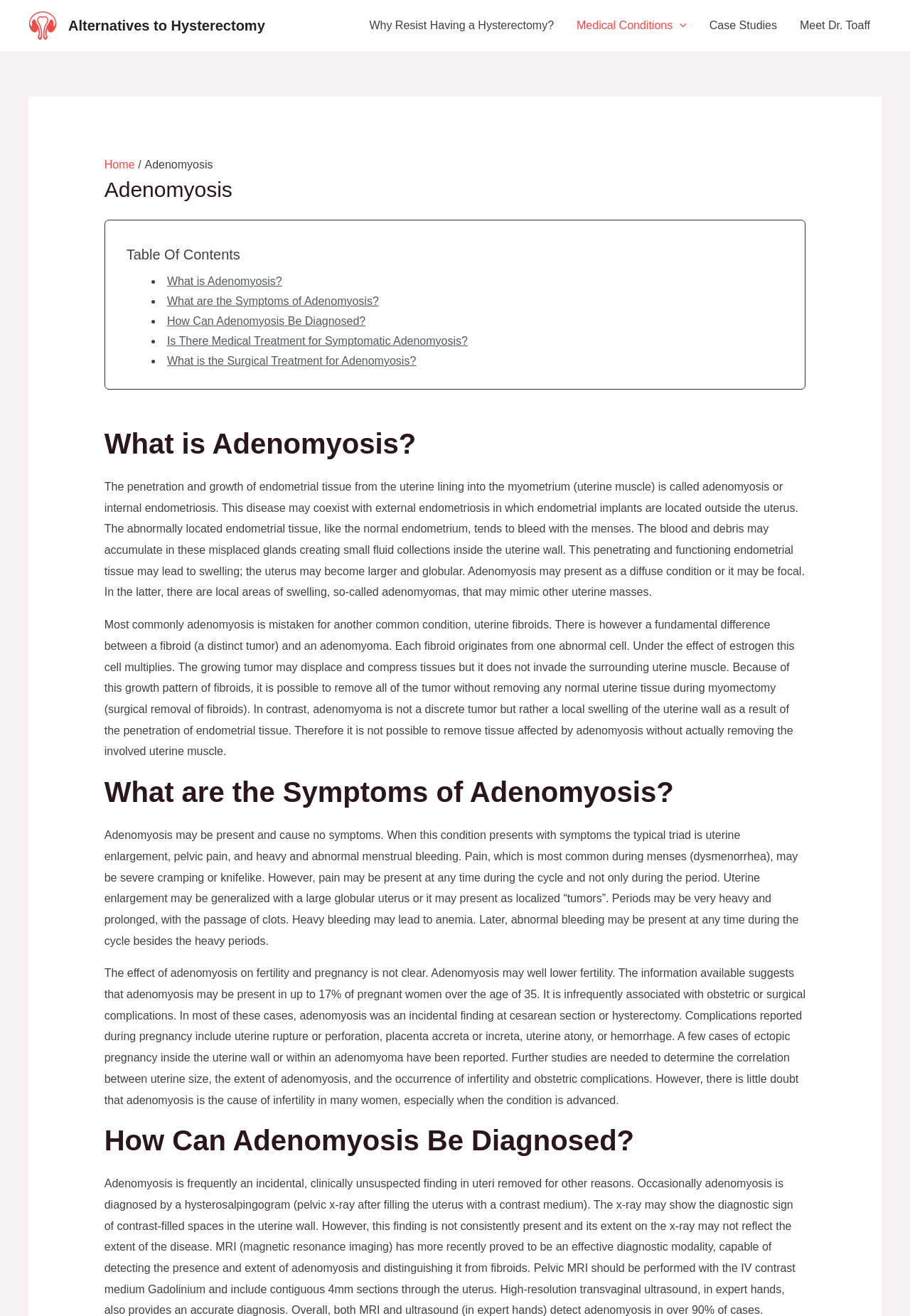Determine the bounding box coordinates of the clickable element to achieve the following action: 'Click on the link to learn about alternatives to hysterectomy'. Provide the coordinates as four float values between 0 and 1, formatted as [left, top, right, bottom].

[0.031, 0.014, 0.062, 0.023]